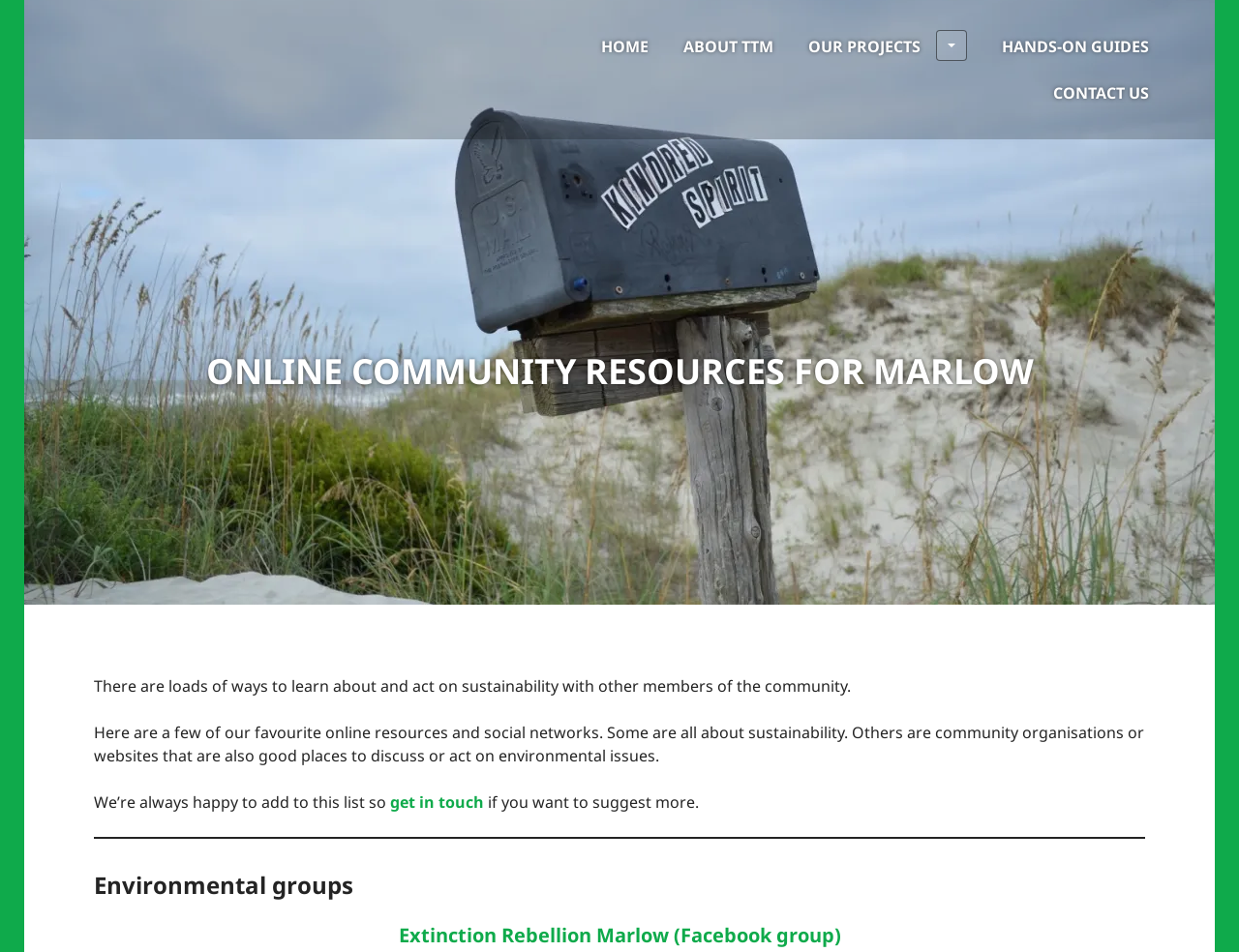What is the purpose of the online resources?
Using the information from the image, provide a comprehensive answer to the question.

The purpose of the online resources can be inferred from the text on the webpage, which mentions 'sustainability' and 'environmental issues' as the topics of discussion and action.